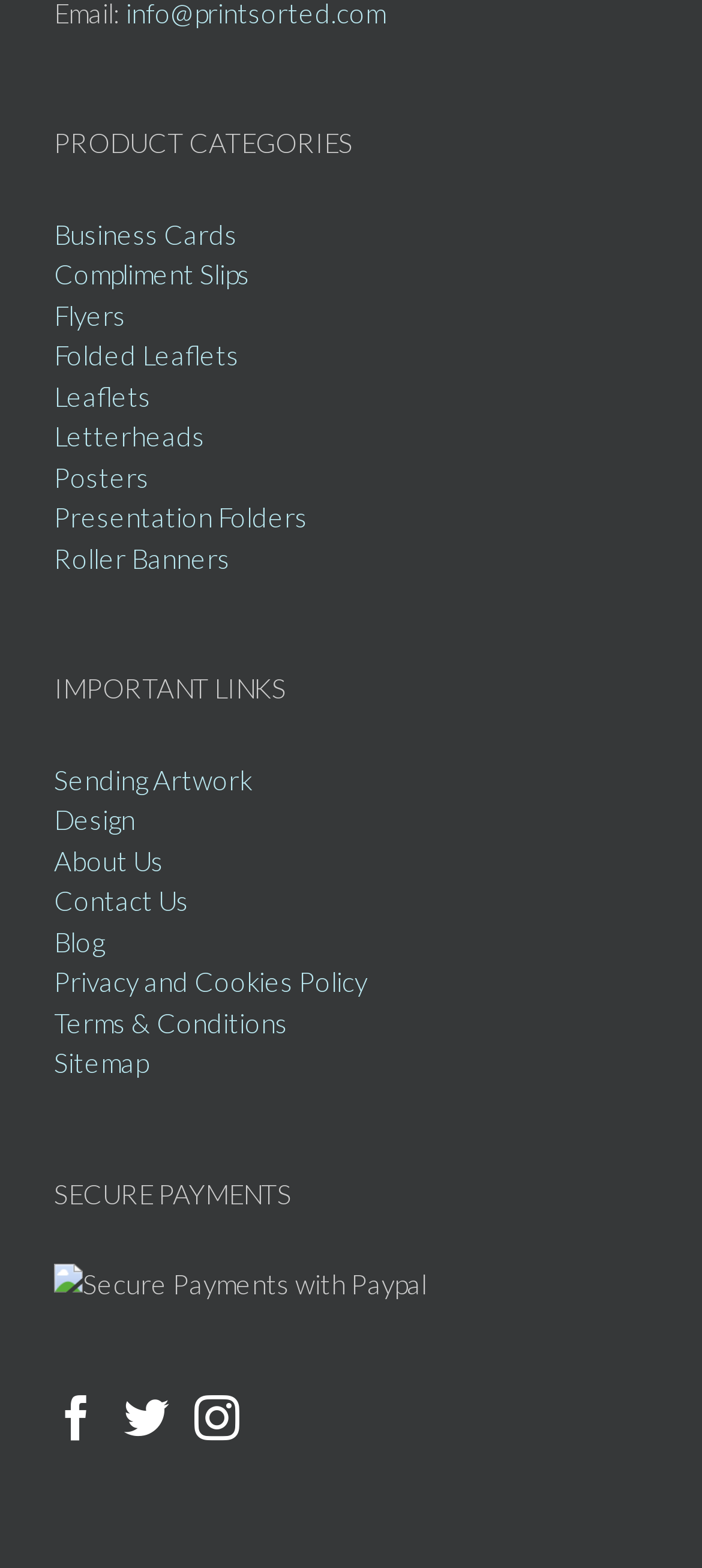Locate the bounding box coordinates for the element described below: "Letterheads". The coordinates must be four float values between 0 and 1, formatted as [left, top, right, bottom].

[0.077, 0.268, 0.292, 0.288]